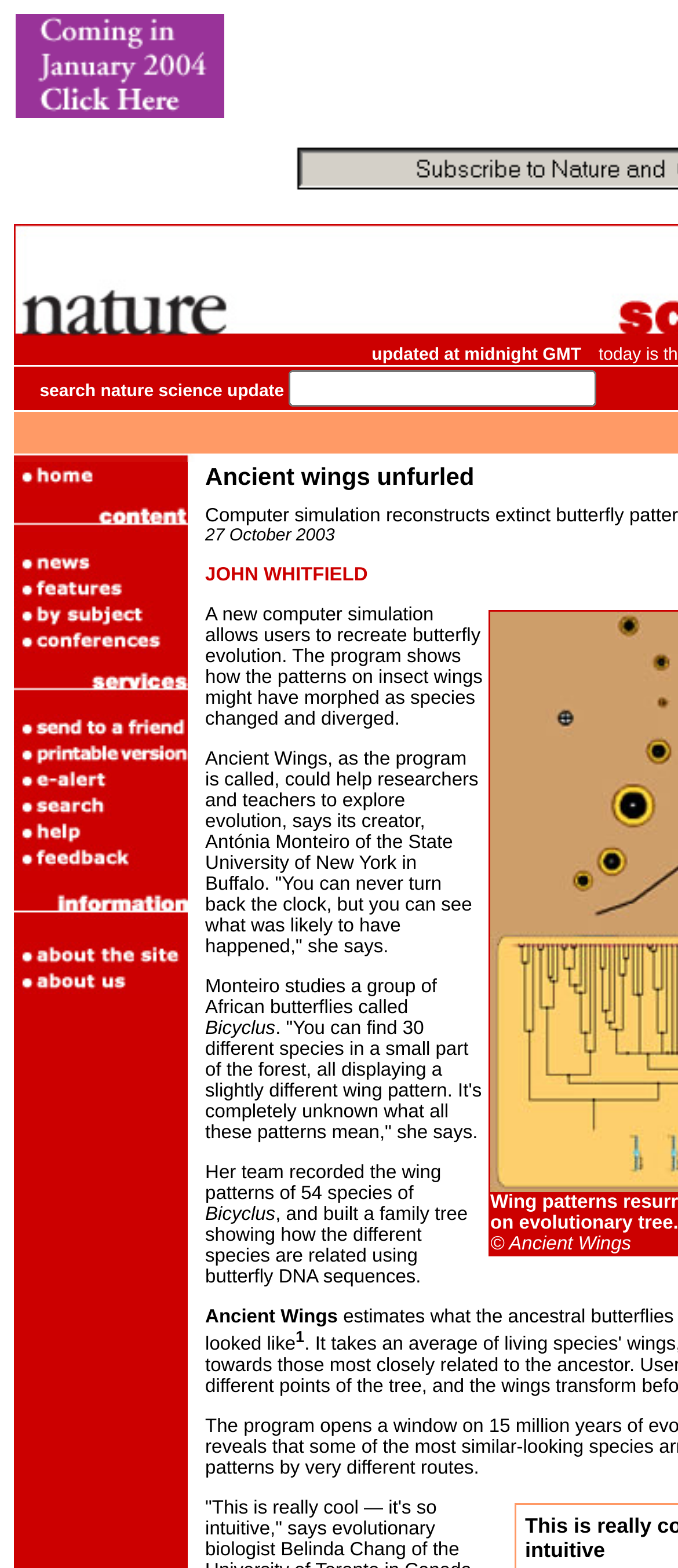Using the information from the screenshot, answer the following question thoroughly:
What is the function of the 'Send to a friend' link?

The 'Send to a friend' link is located in the table on the left side of the webpage, and its function is to allow users to share the current news article with their friends via email or other means.